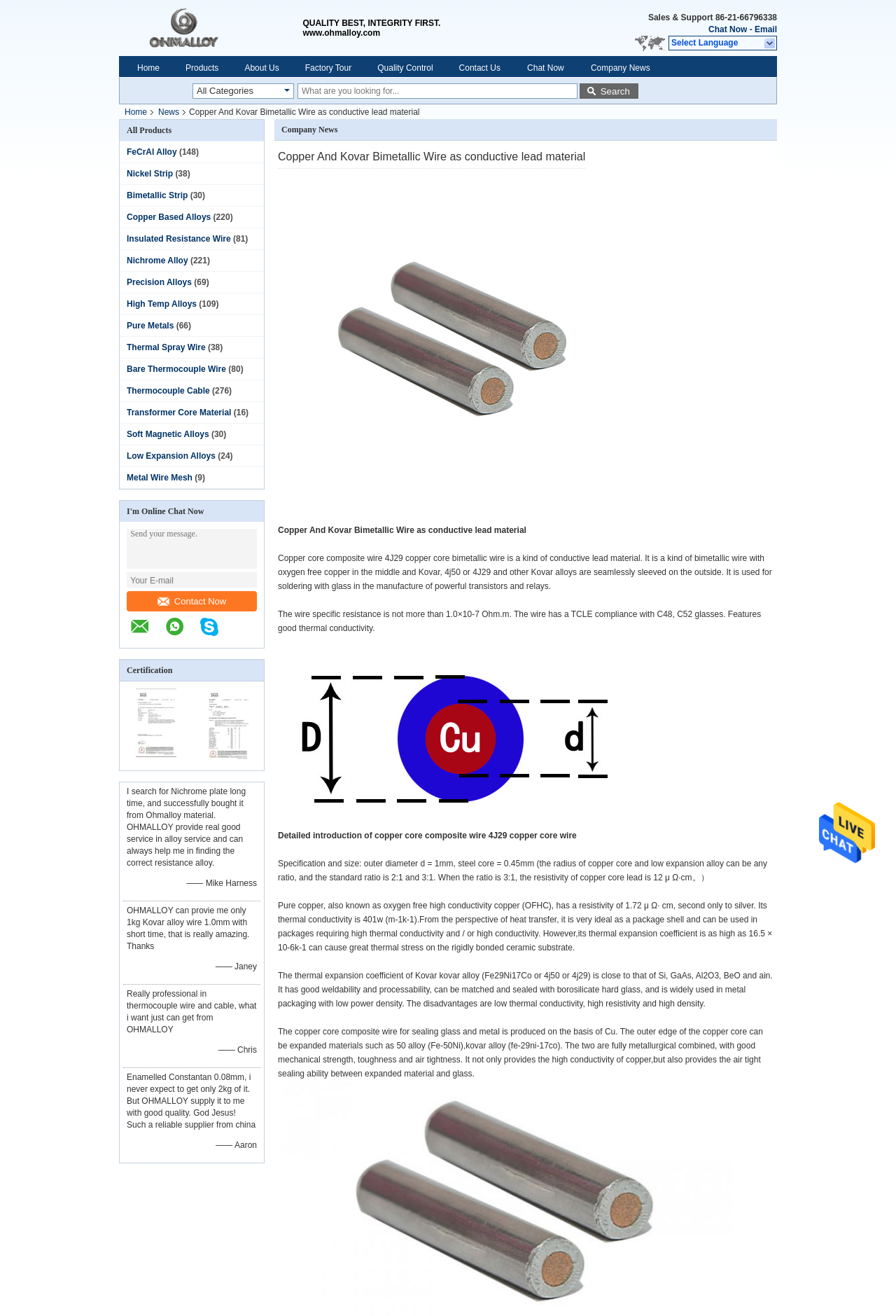How many links are in the top navigation menu?
Provide a detailed and well-explained answer to the question.

The top navigation menu is located at the top of the webpage and contains links to different sections of the website. By counting the number of links, we can see that there are 6 links in the top navigation menu.